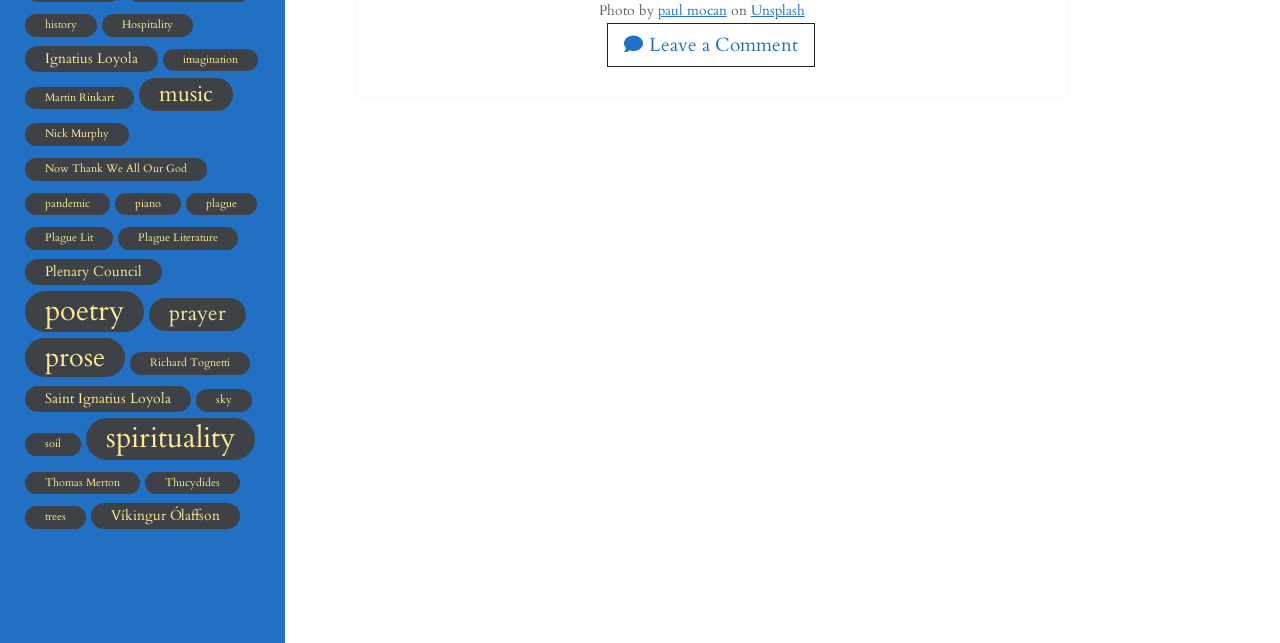Provide a short answer using a single word or phrase for the following question: 
What is the topic with the most items?

spirituality